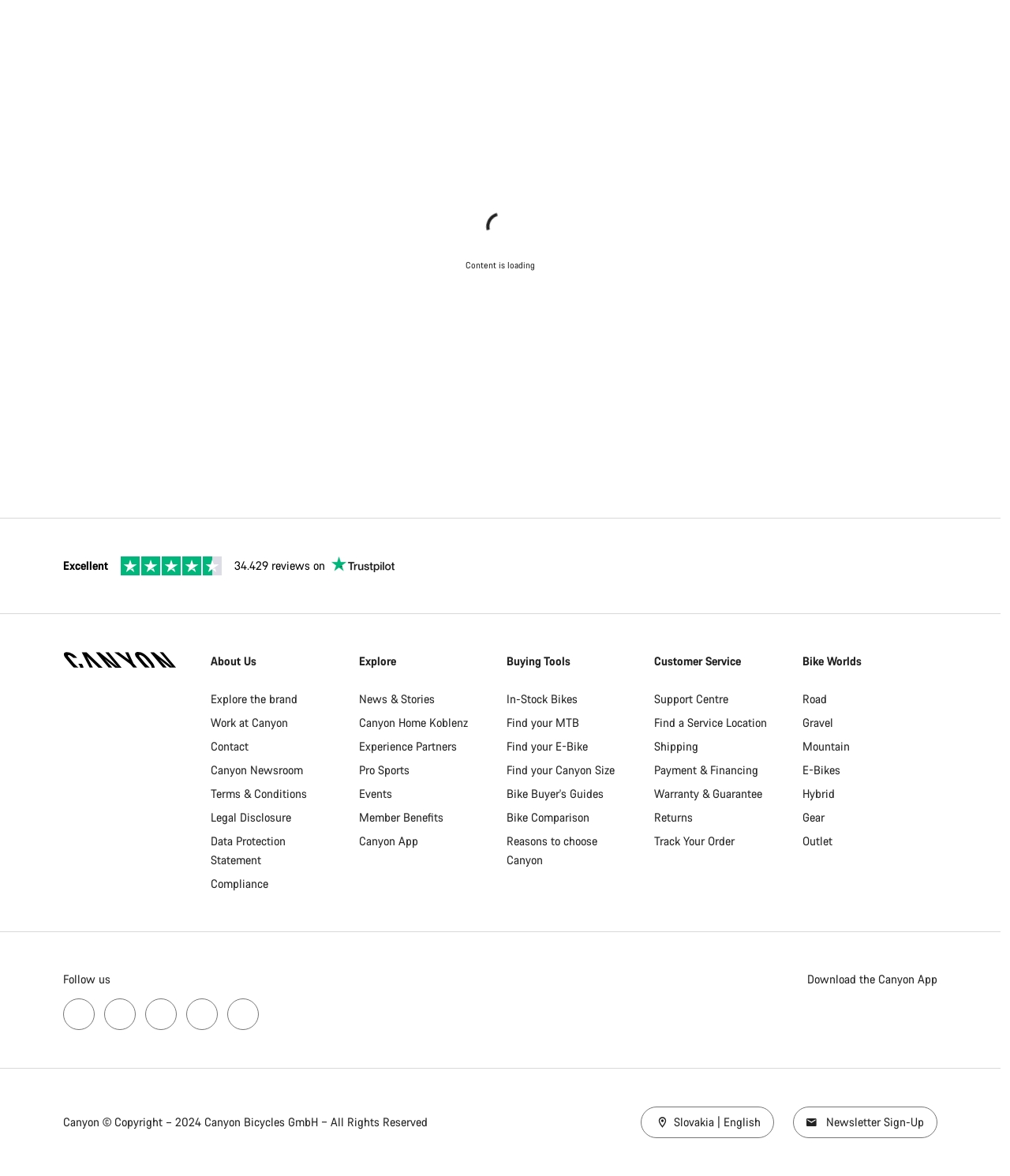Look at the image and write a detailed answer to the question: 
What is the name of the brand associated with this webpage?

I found the brand name by looking at the footer section of the webpage, where it says 'Canyon Homepage Footer'. This suggests that the brand associated with this webpage is Canyon.